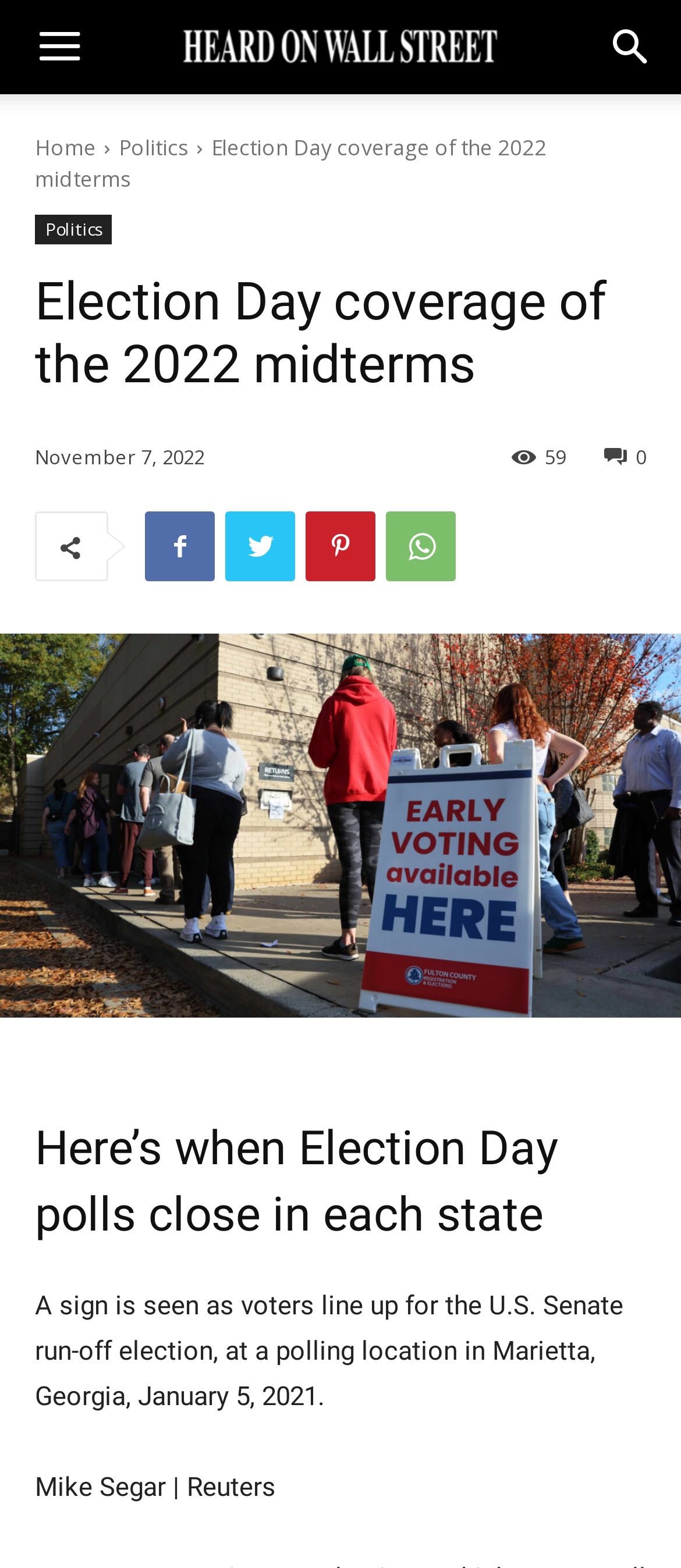Construct a thorough caption encompassing all aspects of the webpage.

This webpage is focused on Election Day coverage of the 2022 midterms. At the top left, there is a link with an icon, followed by a link to "Home" and another to "Politics". The title "Election Day coverage of the 2022 midterms" is displayed prominently, with a smaller "Politics" link below it. 

To the right of the title, there is a heading with the same text, accompanied by a timestamp indicating the article was published on November 7, 2022. Next to the timestamp, there is a link with an icon and a number "0" beside it, and a separate text element displaying the number "59".

Below these elements, there are four links with icons, arranged horizontally. Further down, there is a large image that spans the entire width of the page. 

The main content of the page begins with a heading that reads "Here’s when Election Day polls close in each state". Below this heading, there is a captioned image, with the caption describing a scene of voters lining up for a Senate run-off election in Marietta, Georgia, and attributing the photo to Mike Segar and Reuters.